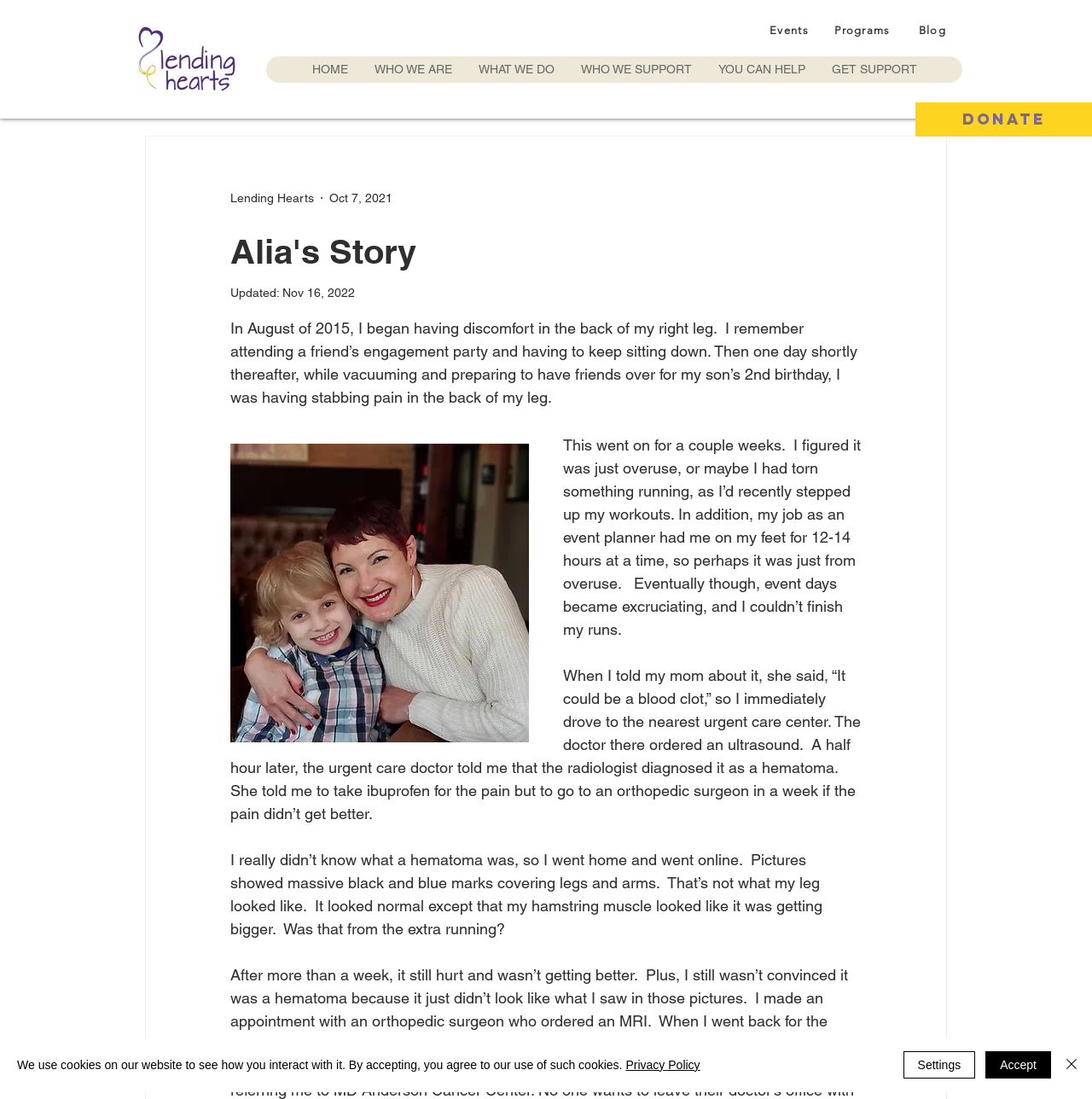Locate the bounding box coordinates of the segment that needs to be clicked to meet this instruction: "Visit the 'Events' page".

[0.699, 0.018, 0.749, 0.037]